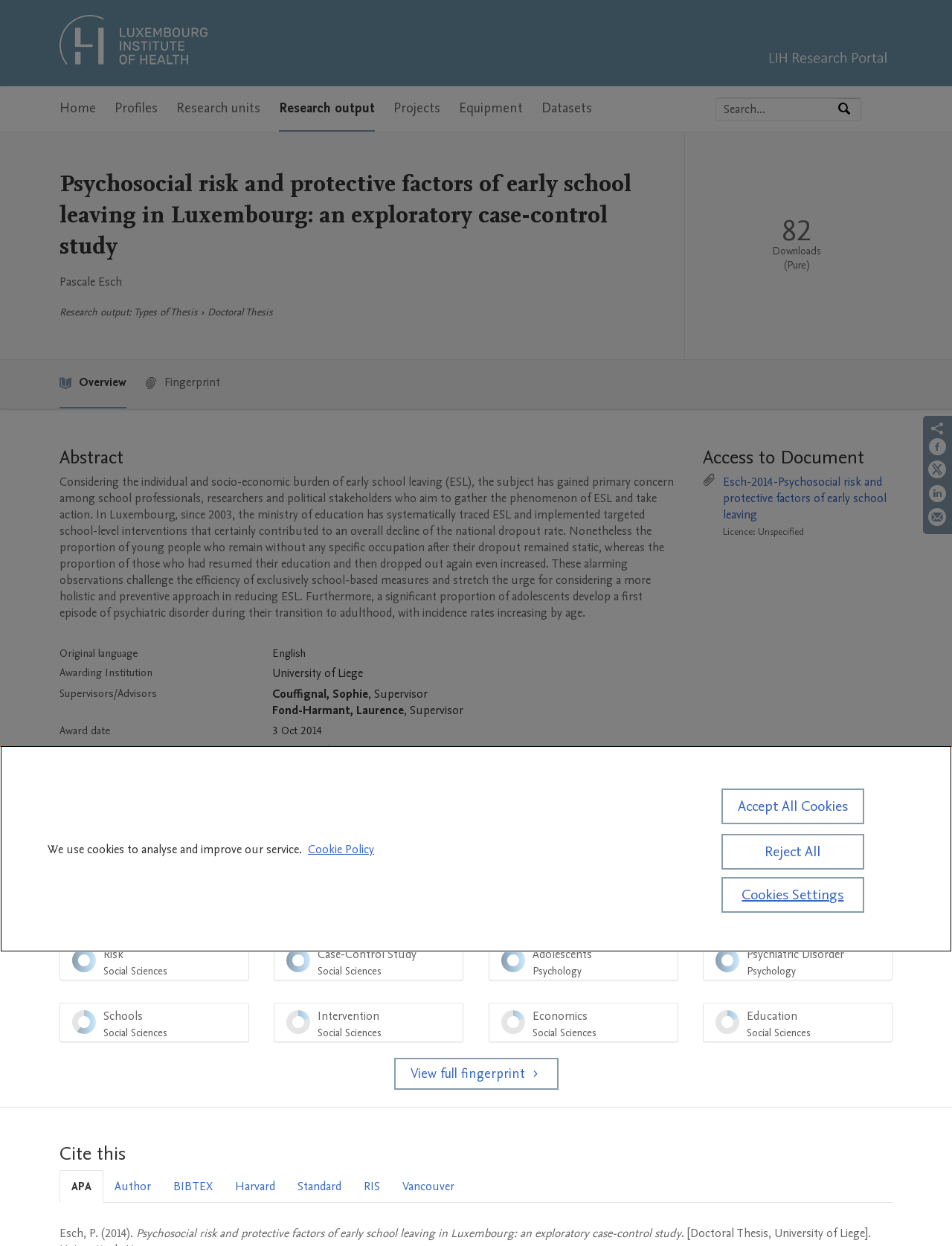Provide a brief response to the question using a single word or phrase: 
What is the language of the original document?

English